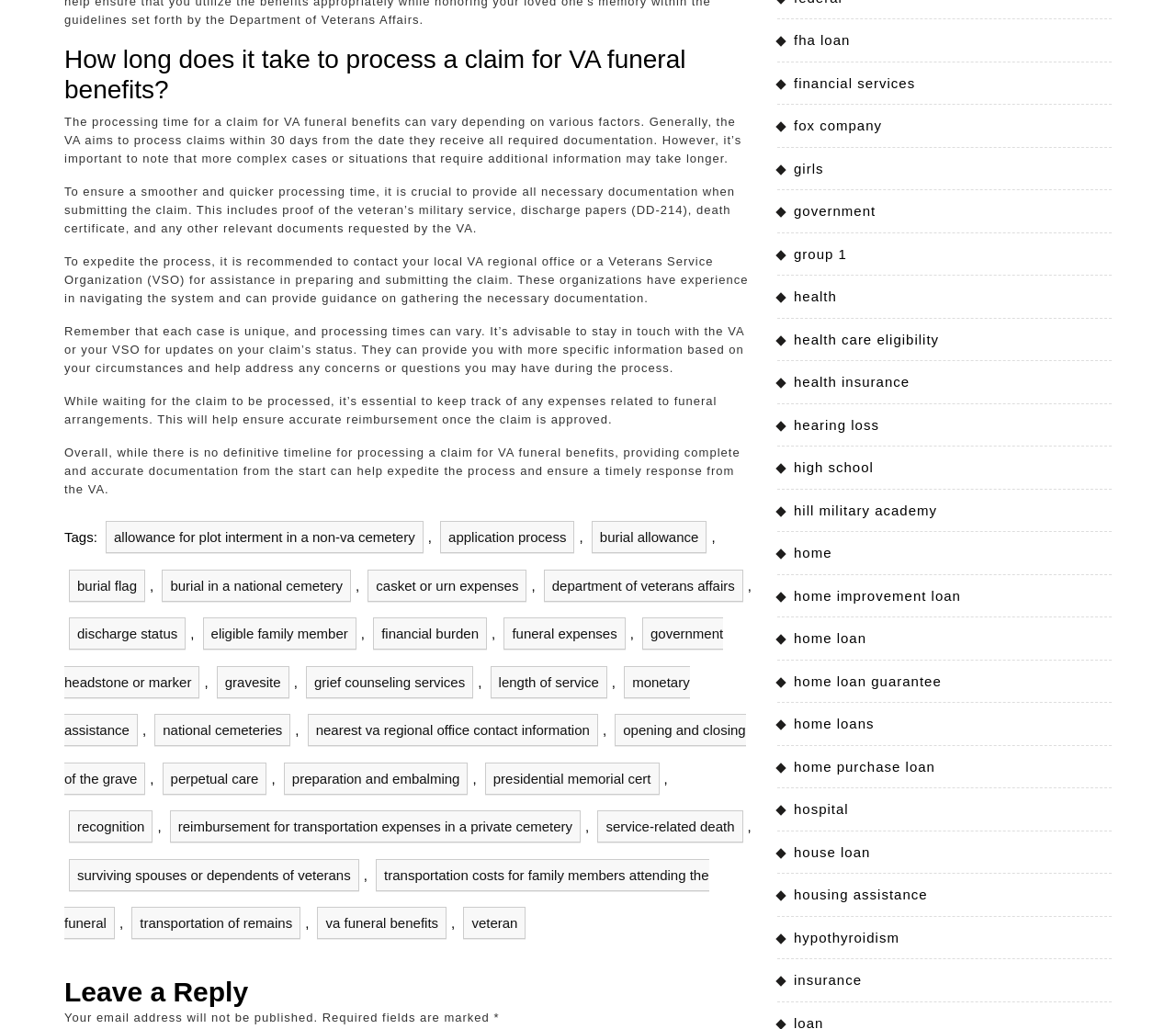What is the purpose of providing complete and accurate documentation when submitting a claim?
Please provide a single word or phrase based on the screenshot.

To expedite the process